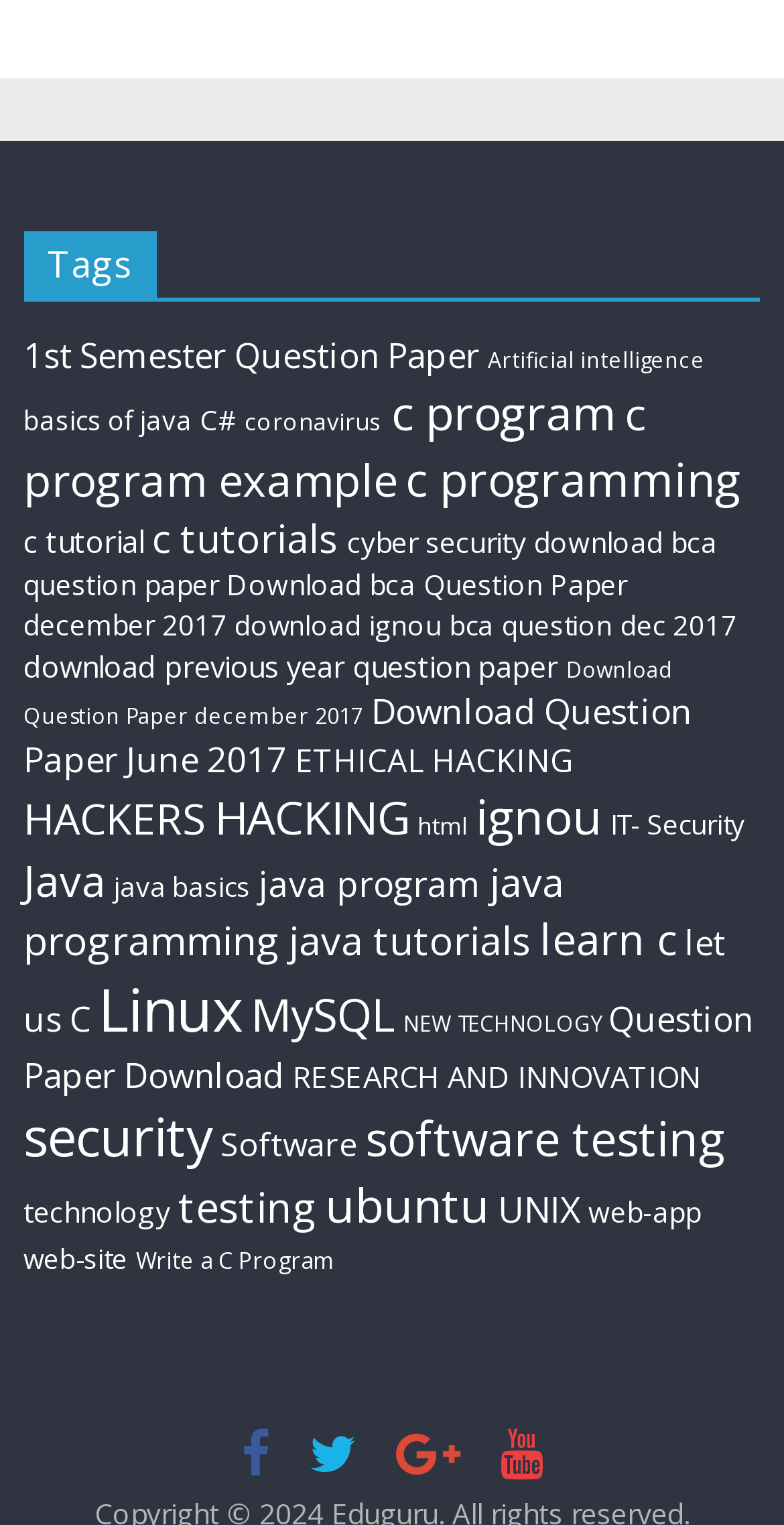Determine the bounding box coordinates of the target area to click to execute the following instruction: "read more about fig scale defense strategies."

None